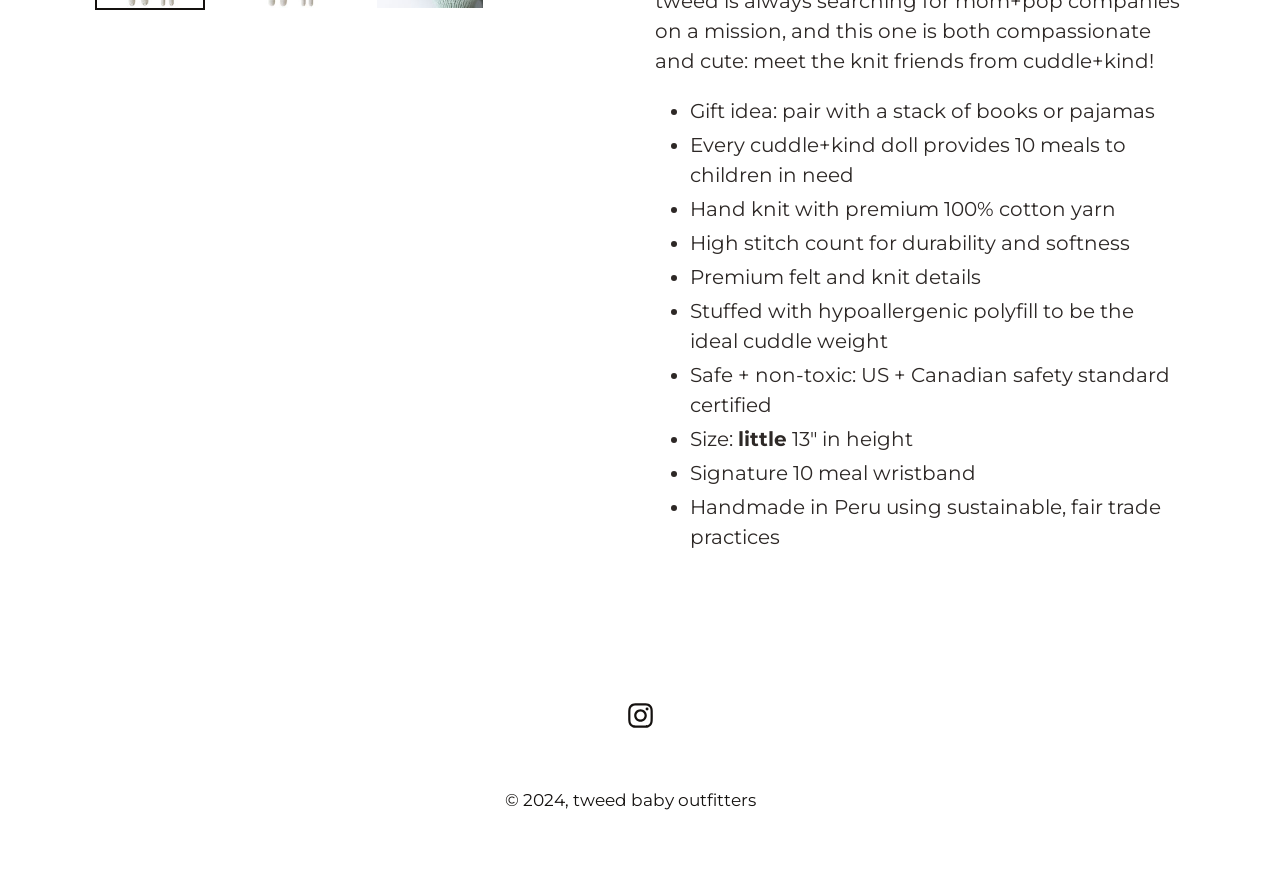Bounding box coordinates are specified in the format (top-left x, top-left y, bottom-right x, bottom-right y). All values are floating point numbers bounded between 0 and 1. Please provide the bounding box coordinate of the region this sentence describes: Instagram

[0.488, 0.804, 0.512, 0.839]